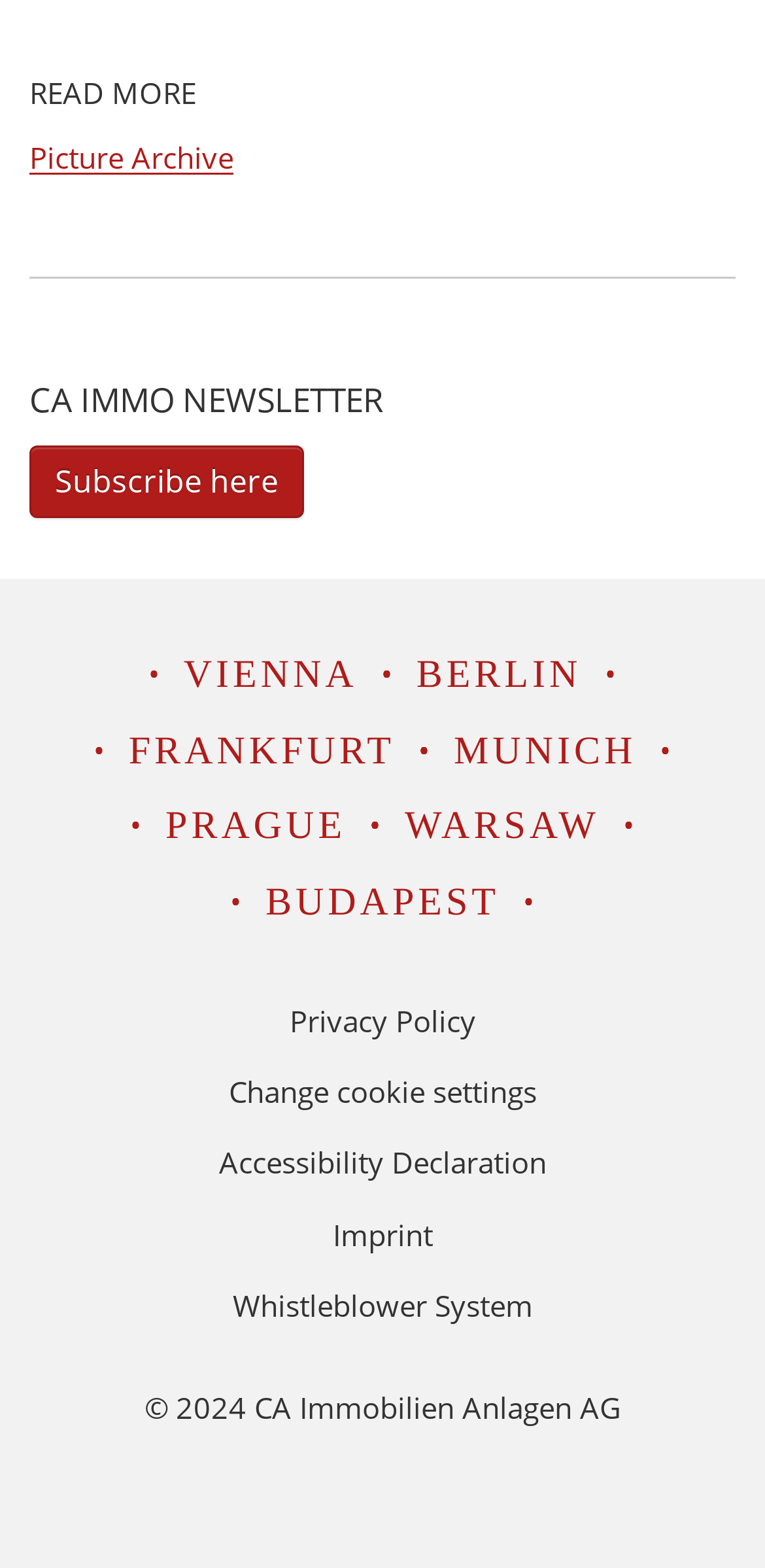Pinpoint the bounding box coordinates of the clickable element to carry out the following instruction: "Go to the Imprint page."

[0.435, 0.775, 0.565, 0.8]